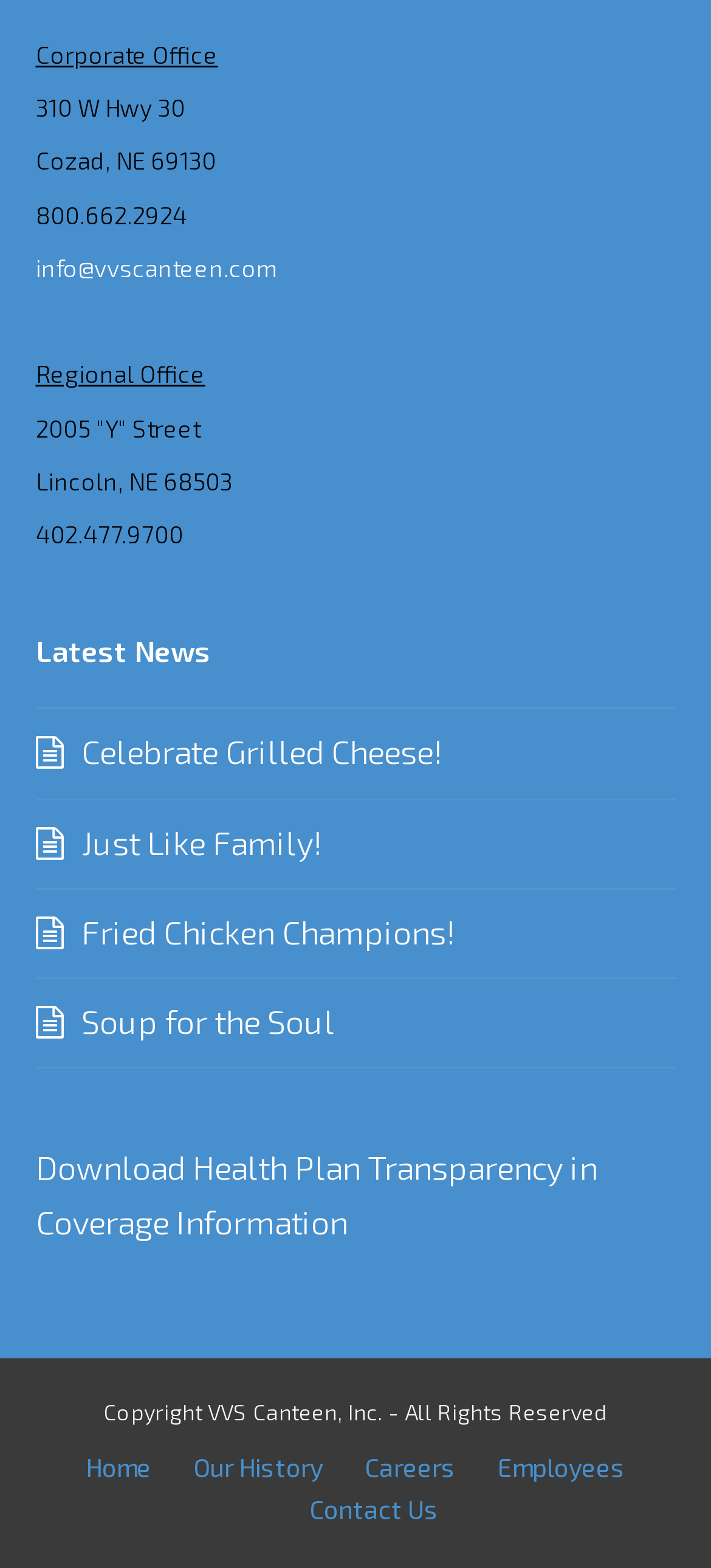Based on what you see in the screenshot, provide a thorough answer to this question: What is the corporate office address?

I found the corporate office address by looking at the static text elements at the top of the webpage, which provide the address as '310 W Hwy 30, Cozad, NE 69130'.